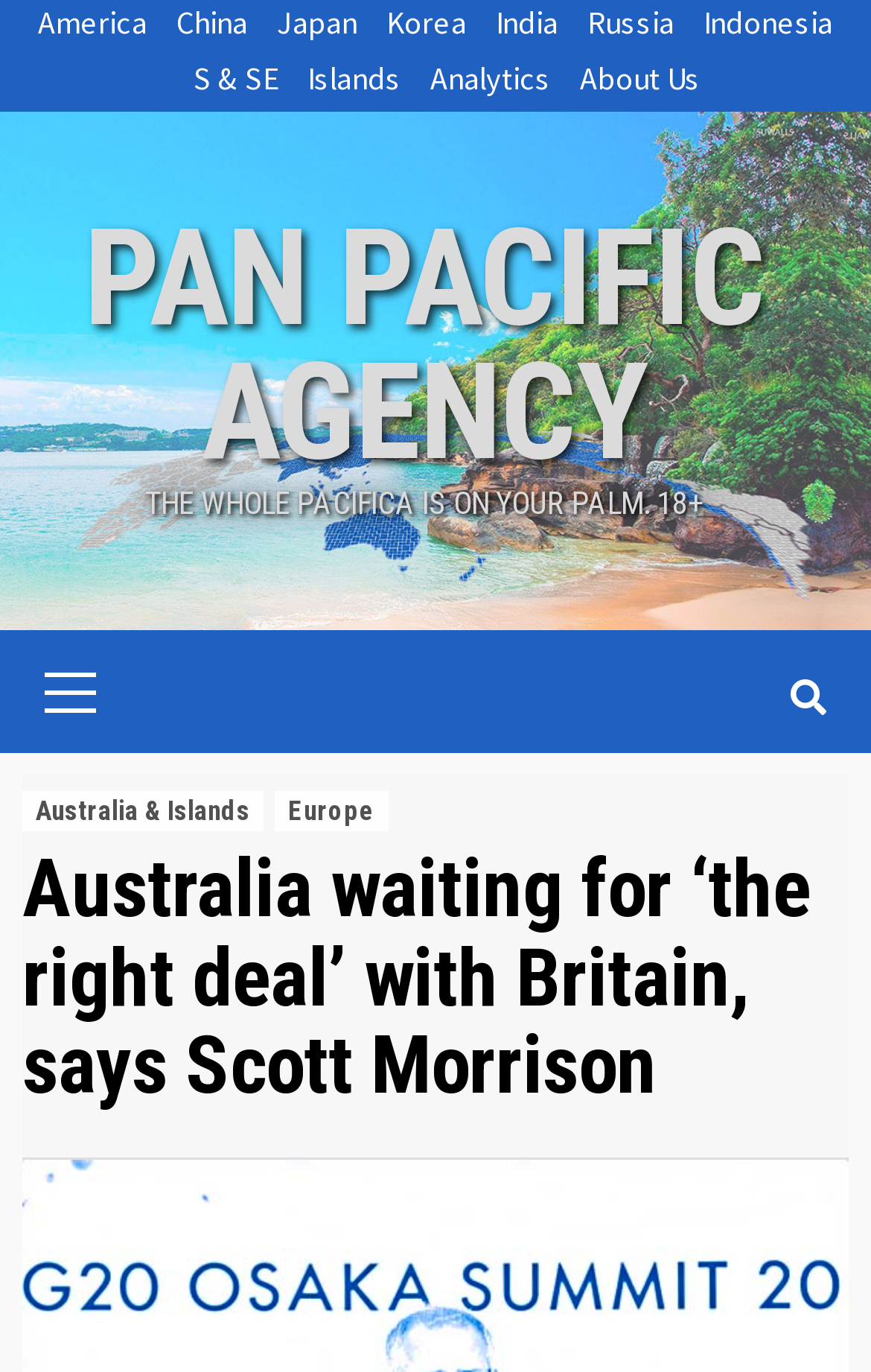What is the topic of the article on the webpage?
Analyze the screenshot and provide a detailed answer to the question.

I read the heading of the article on the webpage, which is 'Australia waiting for ‘the right deal’ with Britain, says Scott Morrison', and understood that the topic is about the trade deal between Australia and Britain.